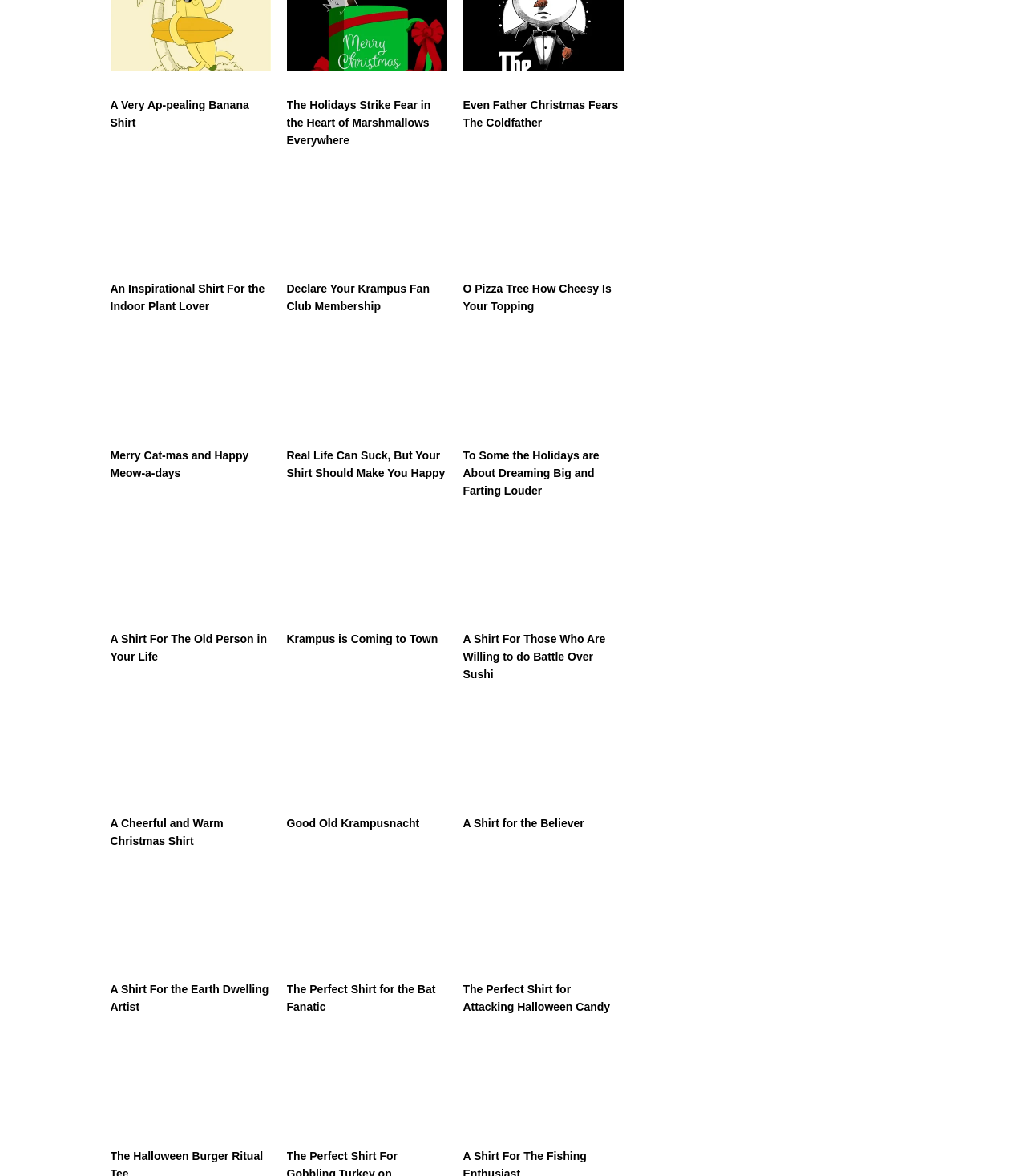Identify the bounding box coordinates of the specific part of the webpage to click to complete this instruction: "Browse the Real Life Can Suck shirt".

[0.279, 0.282, 0.436, 0.41]